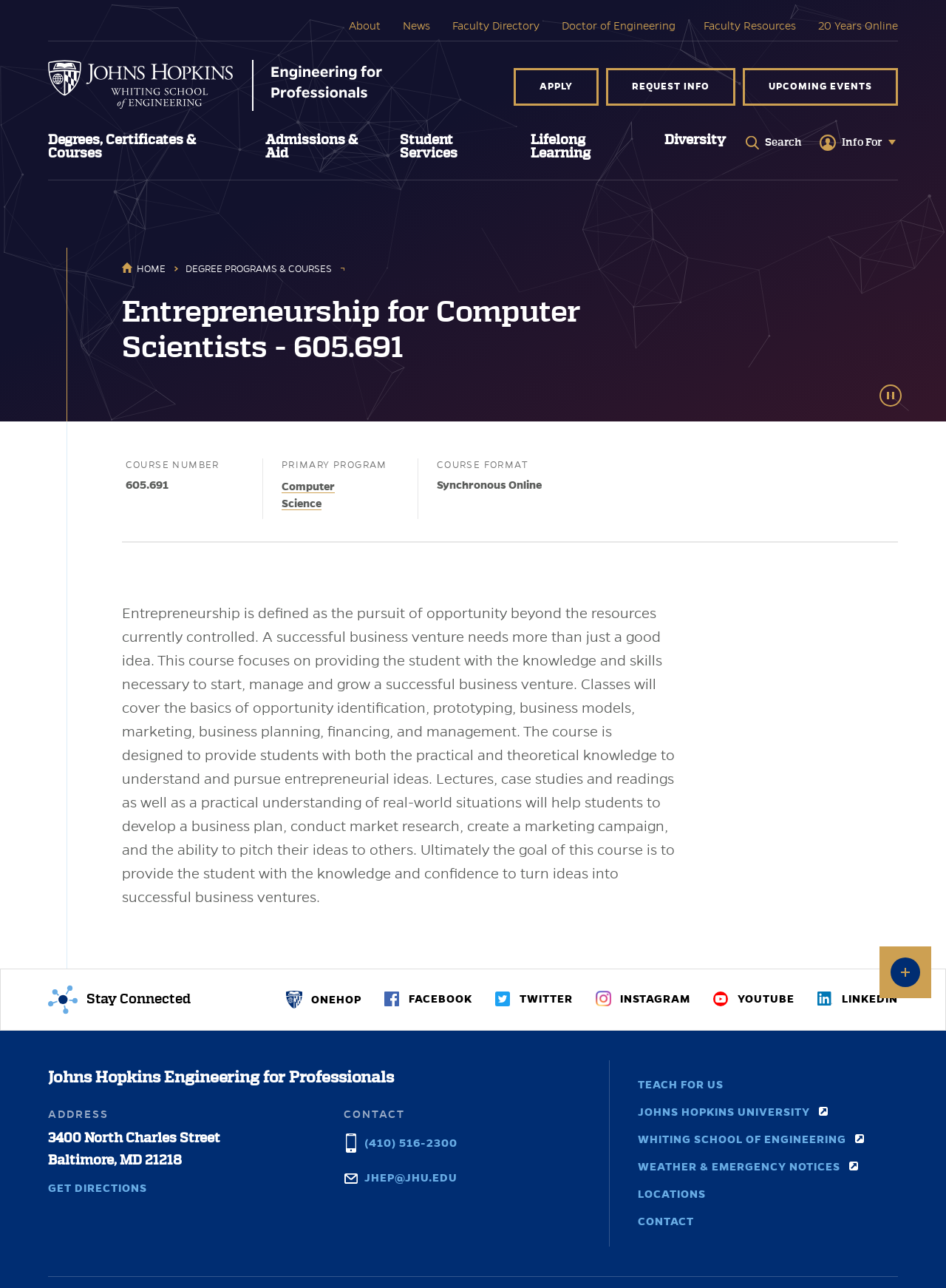Please identify the bounding box coordinates of the area that needs to be clicked to follow this instruction: "Click the APPLY link".

[0.543, 0.053, 0.633, 0.082]